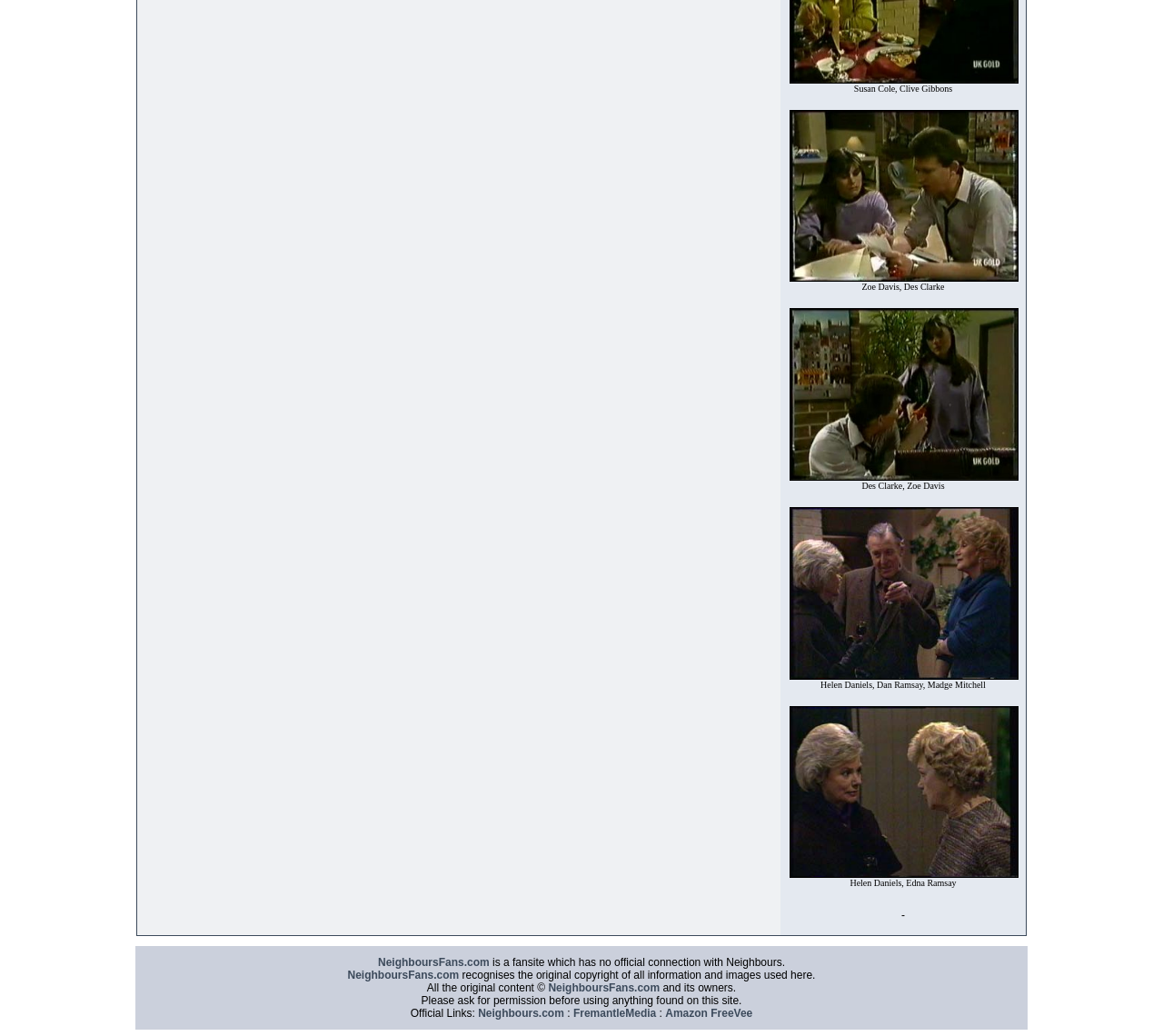What is the relationship between NeighboursFans.com and Neighbours?
Please use the image to provide an in-depth answer to the question.

According to the text in the layout table cell, NeighboursFans.com recognises the original copyright of all information and images used on the site, and it has no official connection with Neighbours, which implies that the website is not officially affiliated with the TV show.